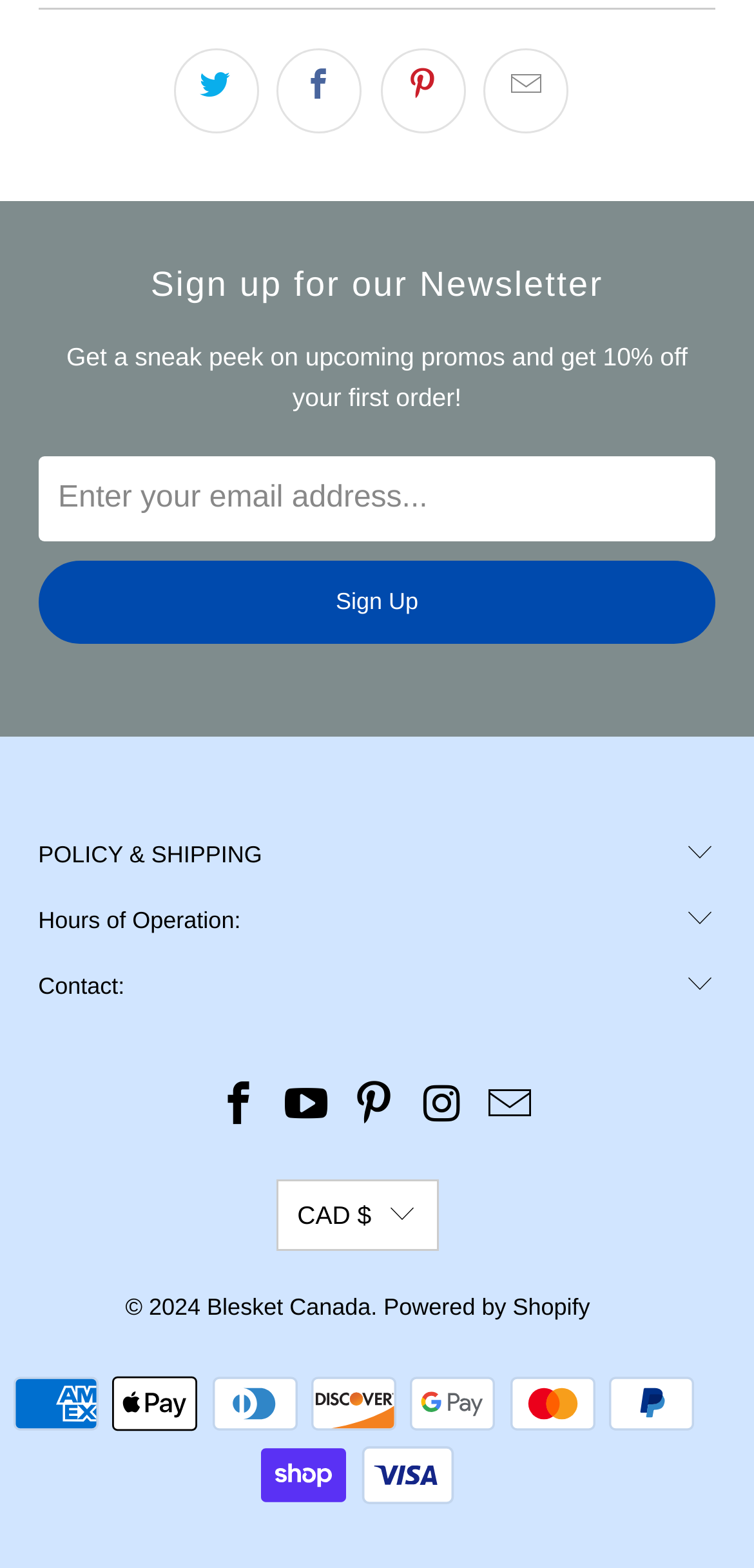Bounding box coordinates are to be given in the format (top-left x, top-left y, bottom-right x, bottom-right y). All values must be floating point numbers between 0 and 1. Provide the bounding box coordinate for the UI element described as: title="Share this on Pinterest"

[0.505, 0.031, 0.617, 0.086]